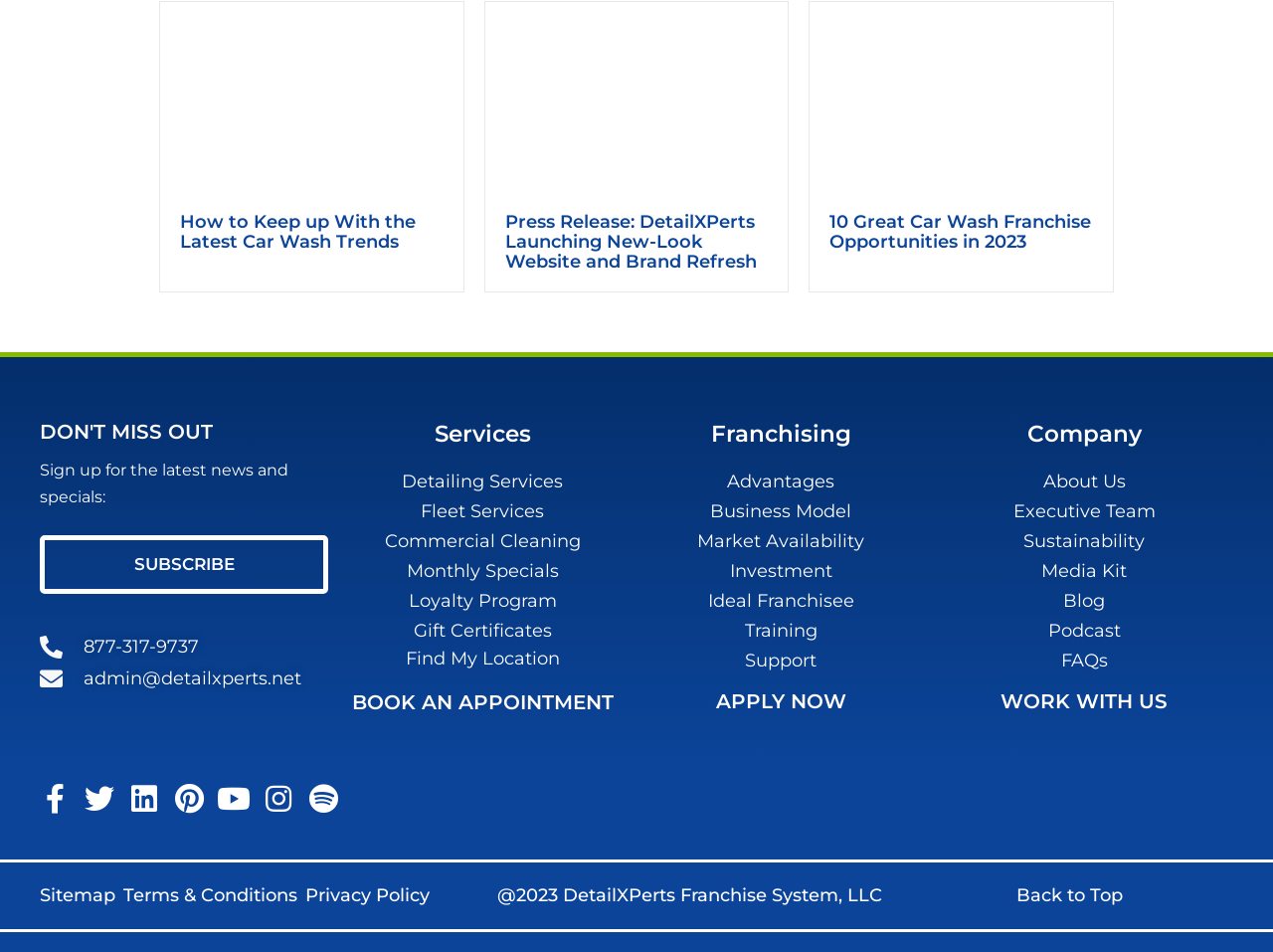Provide a short answer to the following question with just one word or phrase: What is the company name?

DetailXPerts